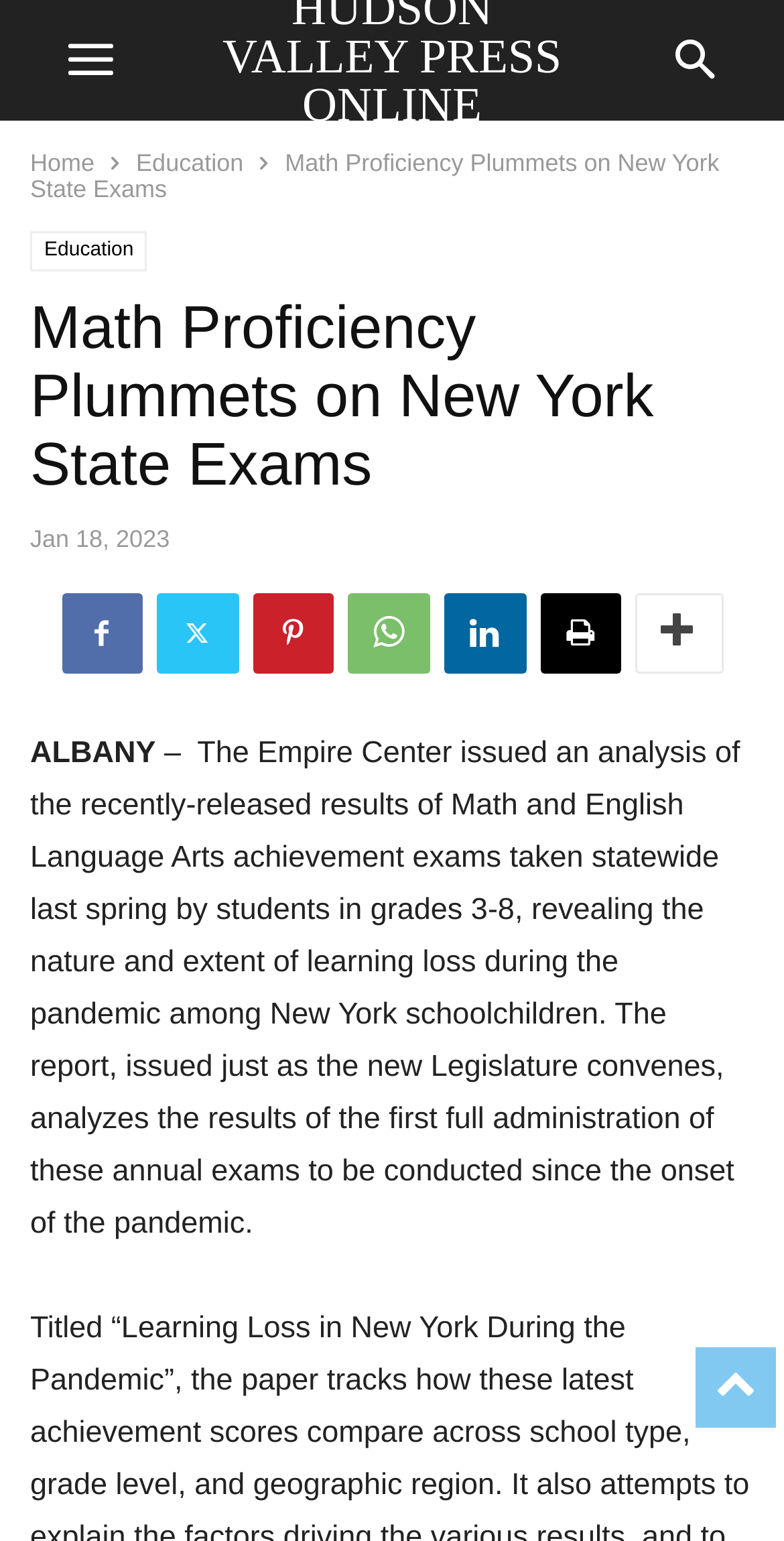Locate the bounding box coordinates of the element I should click to achieve the following instruction: "go to home page".

[0.038, 0.097, 0.121, 0.115]